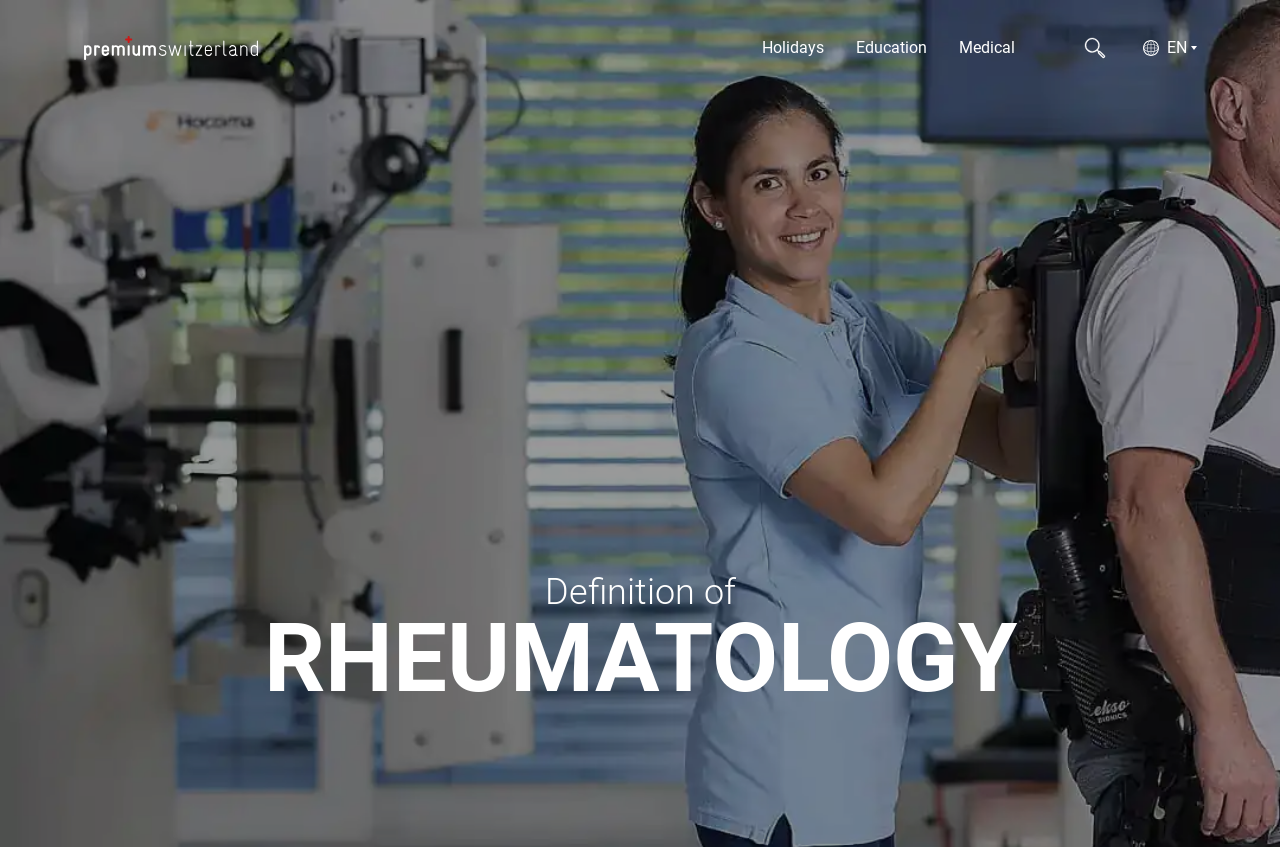Given the element description alt="Premium Switzerland Logo", identify the bounding box coordinates for the UI element on the webpage screenshot. The format should be (top-left x, top-left y, bottom-right x, bottom-right y), with values between 0 and 1.

[0.066, 0.042, 0.201, 0.071]